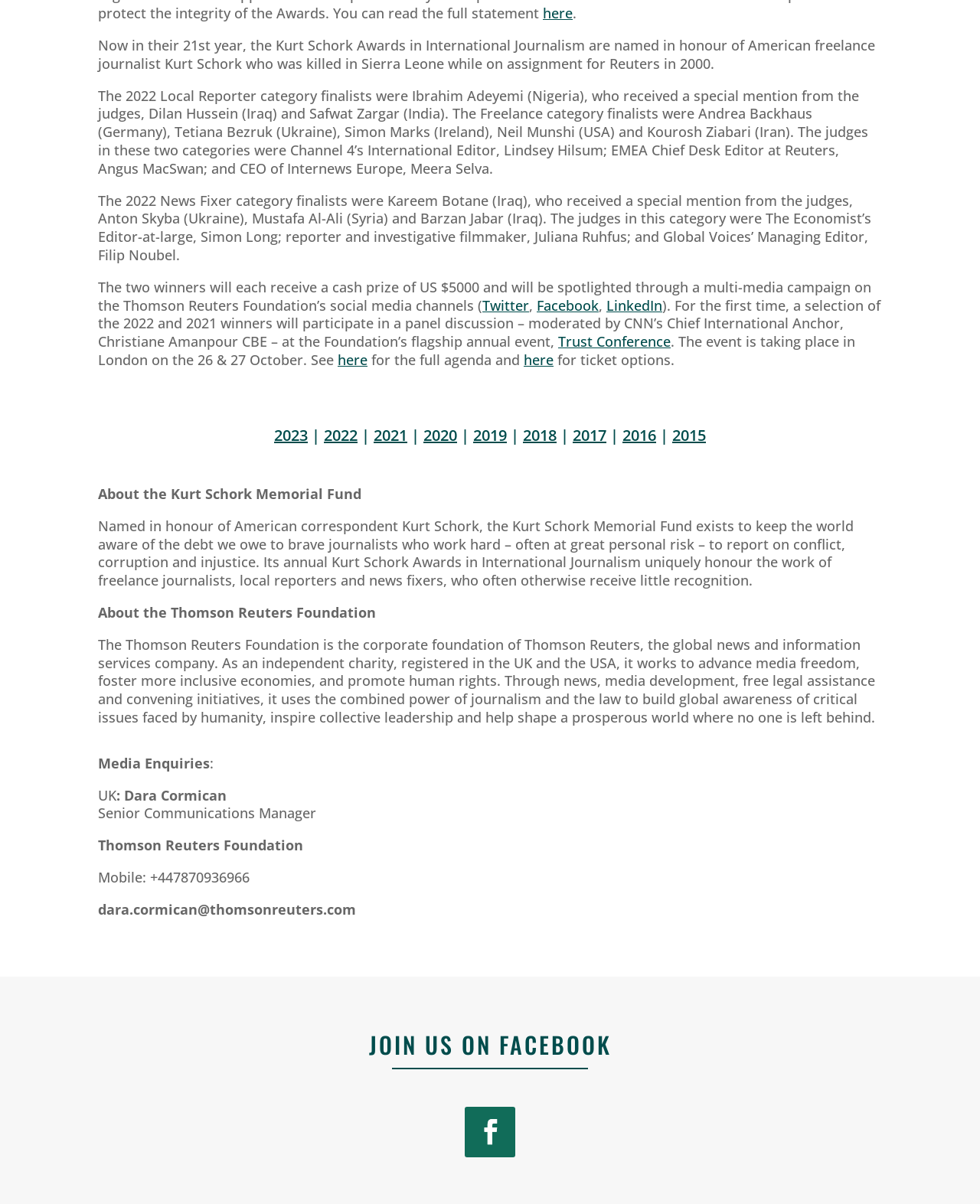Please identify the bounding box coordinates of the area I need to click to accomplish the following instruction: "View the full agenda and ticket options for the Trust Conference".

[0.345, 0.291, 0.565, 0.306]